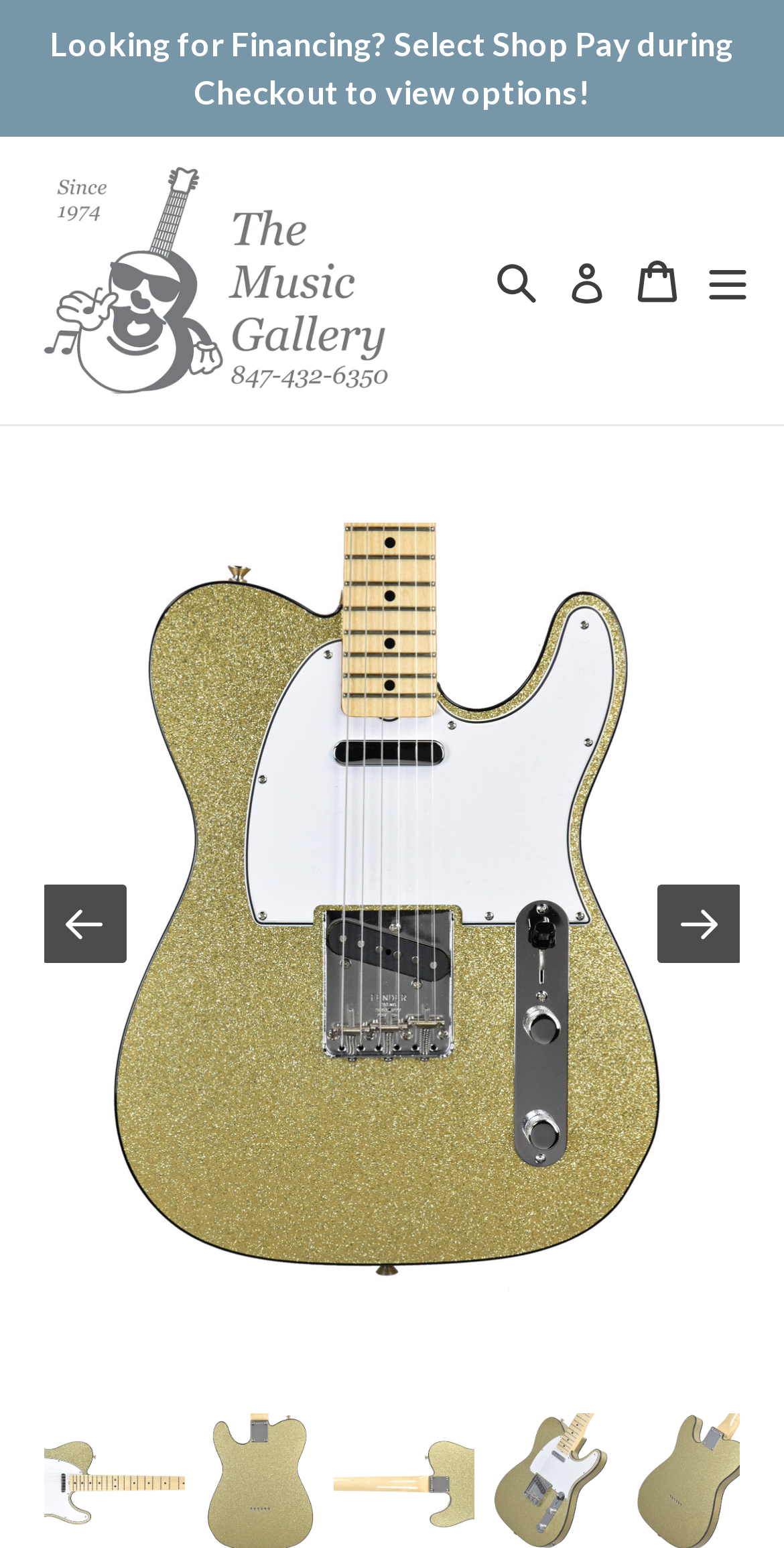Locate and extract the headline of this webpage.

Used 2021 Fender Custom Shop 64 Telecaster Custom NOS in Gold Sparkle R109939